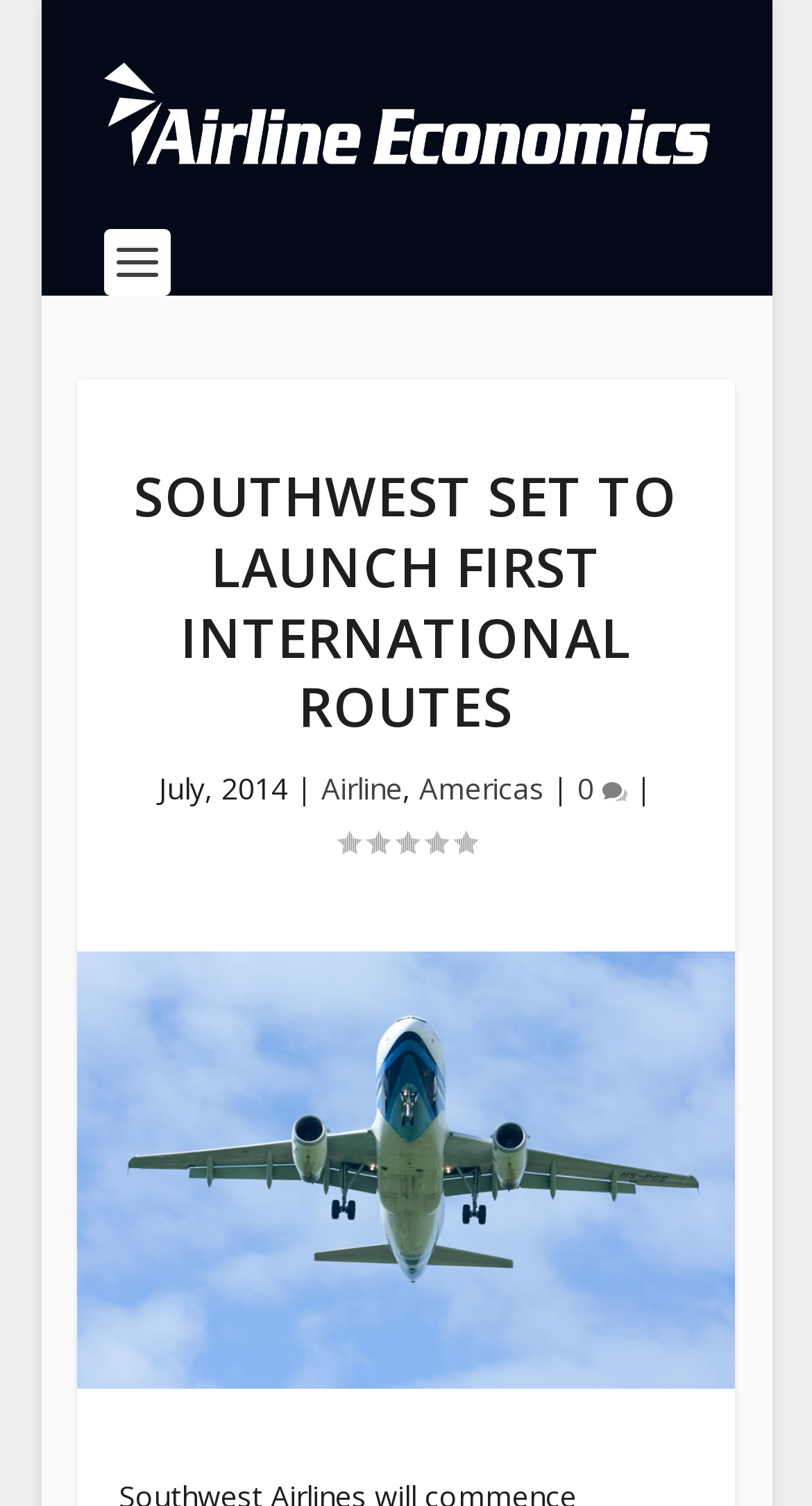Is there an image associated with the news article?
Can you offer a detailed and complete answer to this question?

I found that an image is associated with the news article by looking at the image element that is located below the main heading and takes up most of the width of the webpage.